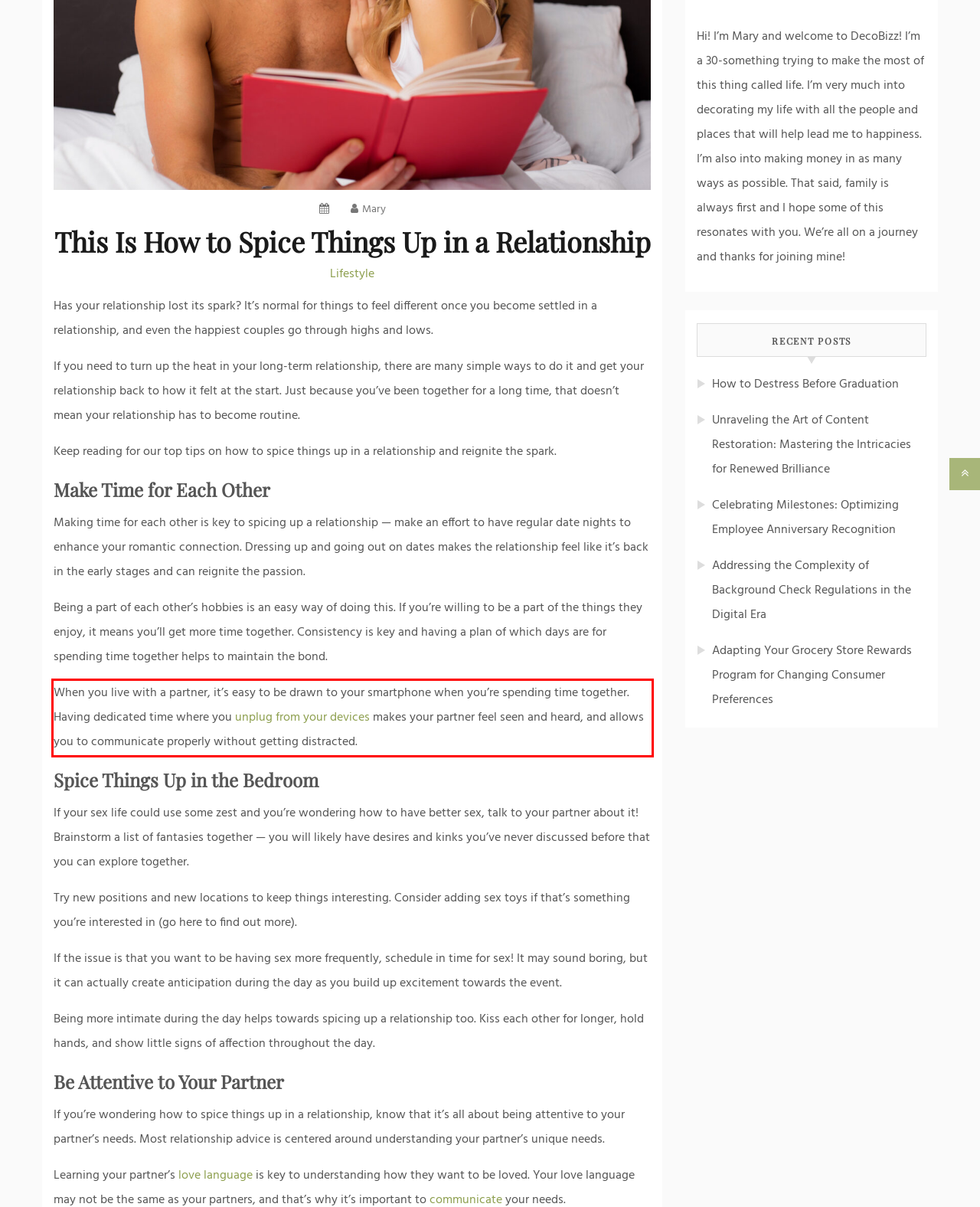In the screenshot of the webpage, find the red bounding box and perform OCR to obtain the text content restricted within this red bounding box.

When you live with a partner, it’s easy to be drawn to your smartphone when you’re spending time together. Having dedicated time where you unplug from your devices makes your partner feel seen and heard, and allows you to communicate properly without getting distracted.